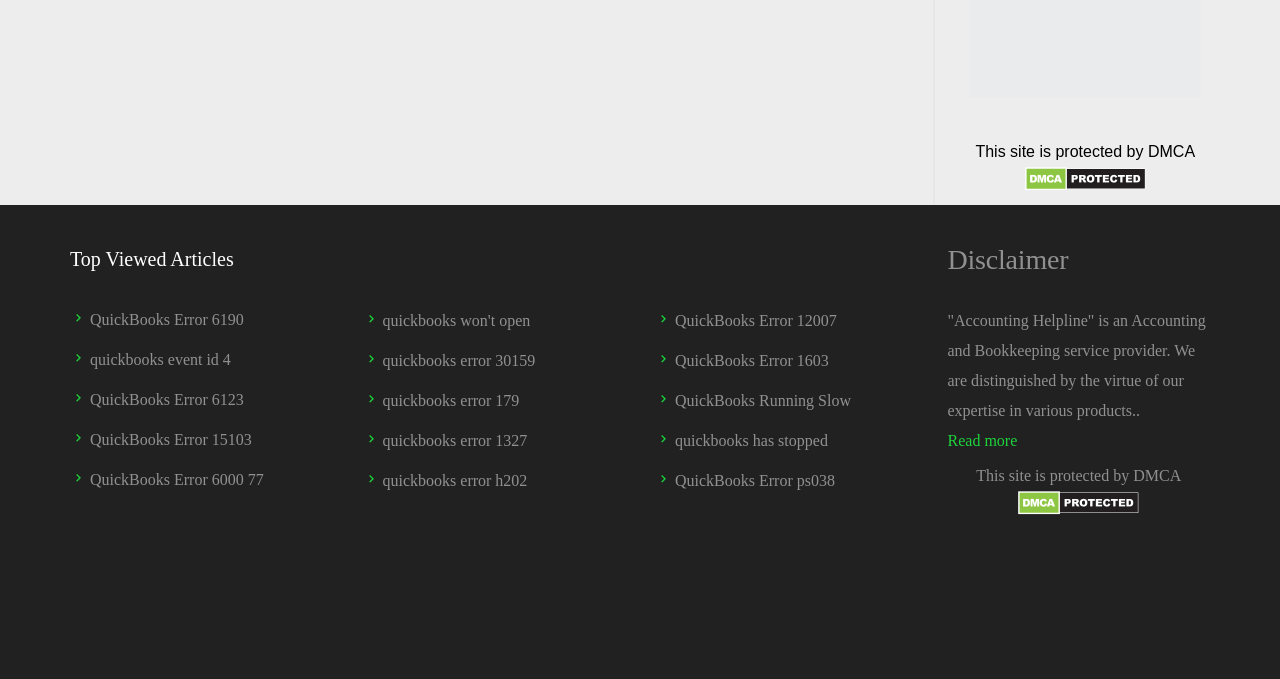What is the purpose of the DMCA protection?
Relying on the image, give a concise answer in one word or a brief phrase.

To protect the site